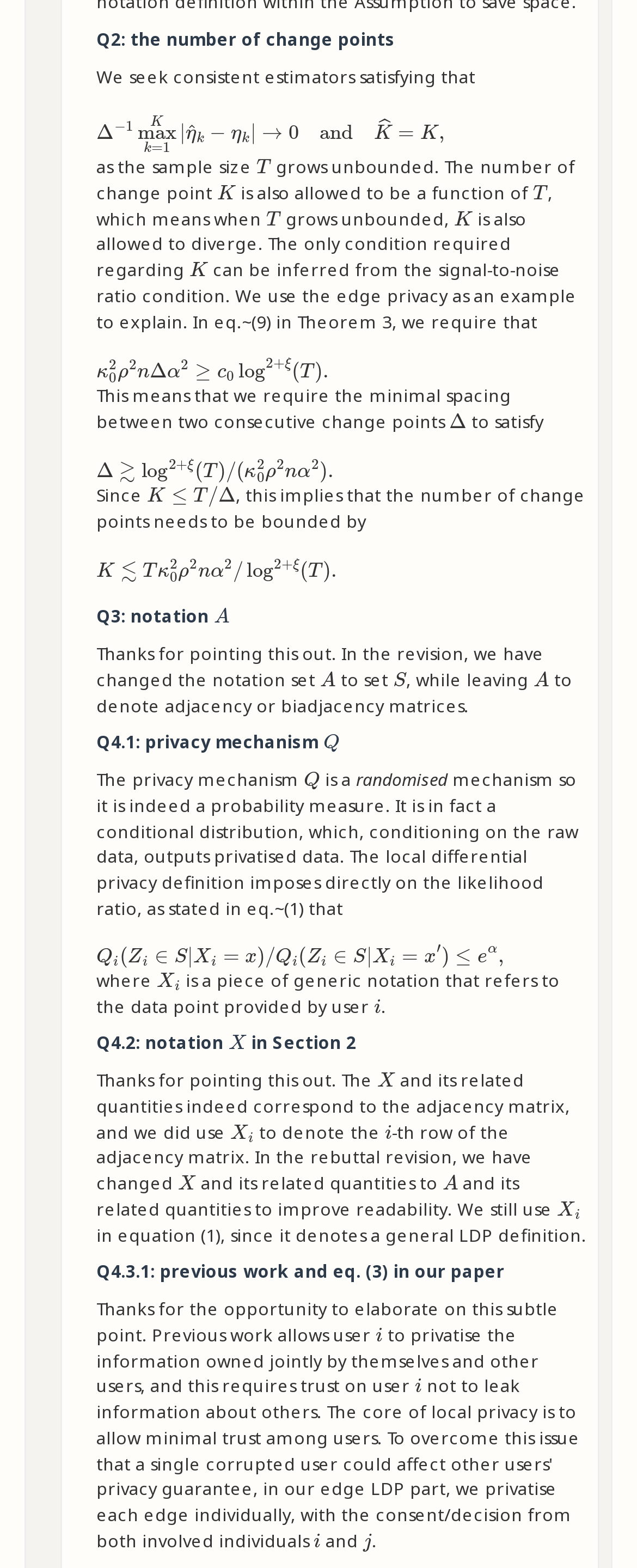What is the relationship between 𝑇 and the sample size?
Ensure your answer is thorough and detailed.

The MathMLIdentifier element with the identifier '𝑇' is related to the sample size, as indicated by the context of the webpage, suggesting a proportional relationship between the two.